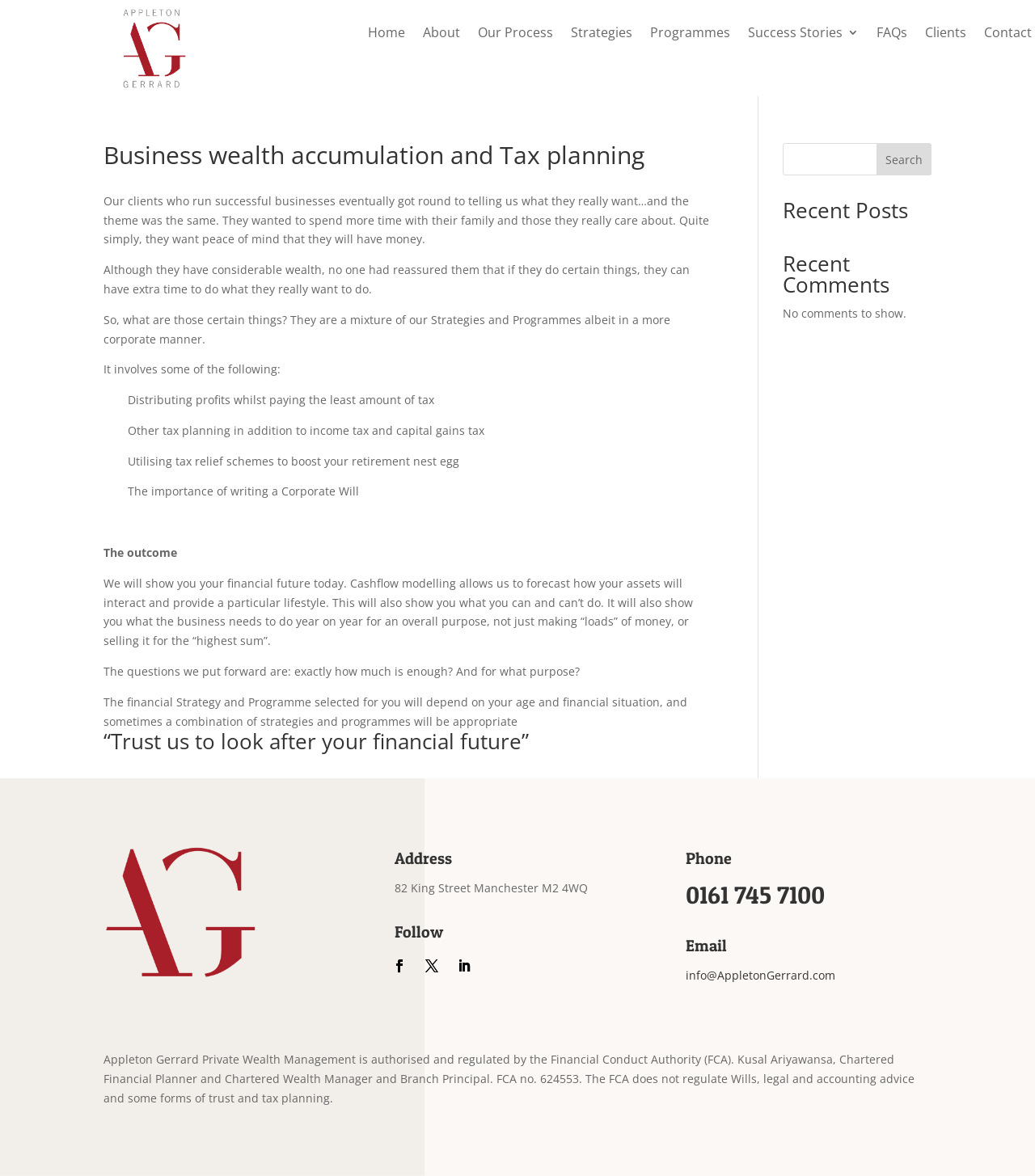Respond to the question with just a single word or phrase: 
What is the company's address?

82 King Street Manchester